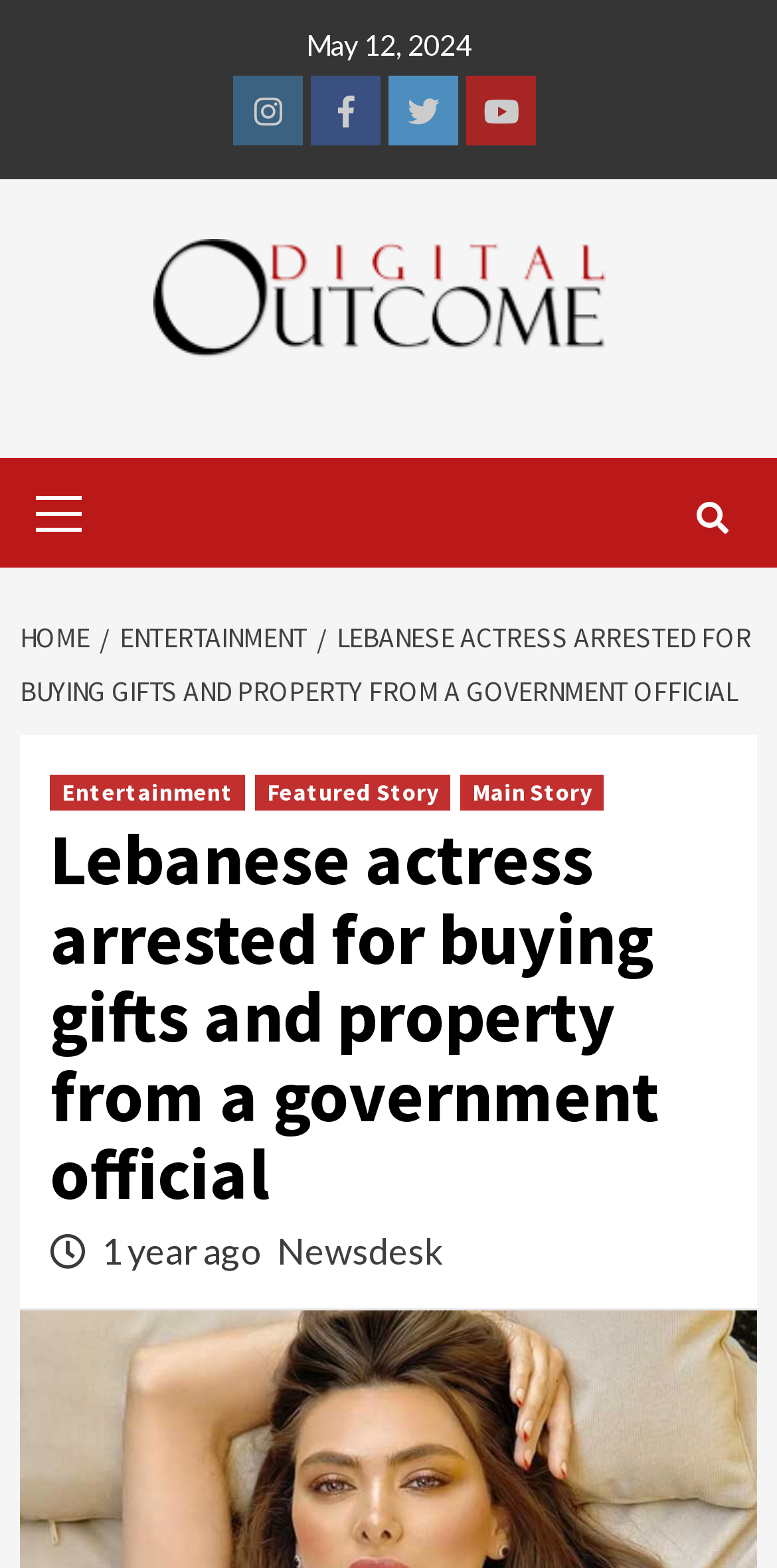What is the category of the article?
Please respond to the question thoroughly and include all relevant details.

I found the category of the article by looking at the breadcrumbs navigation, where it says 'HOME > ENTERTAINMENT > ...', which indicates that the article is categorized under Entertainment.